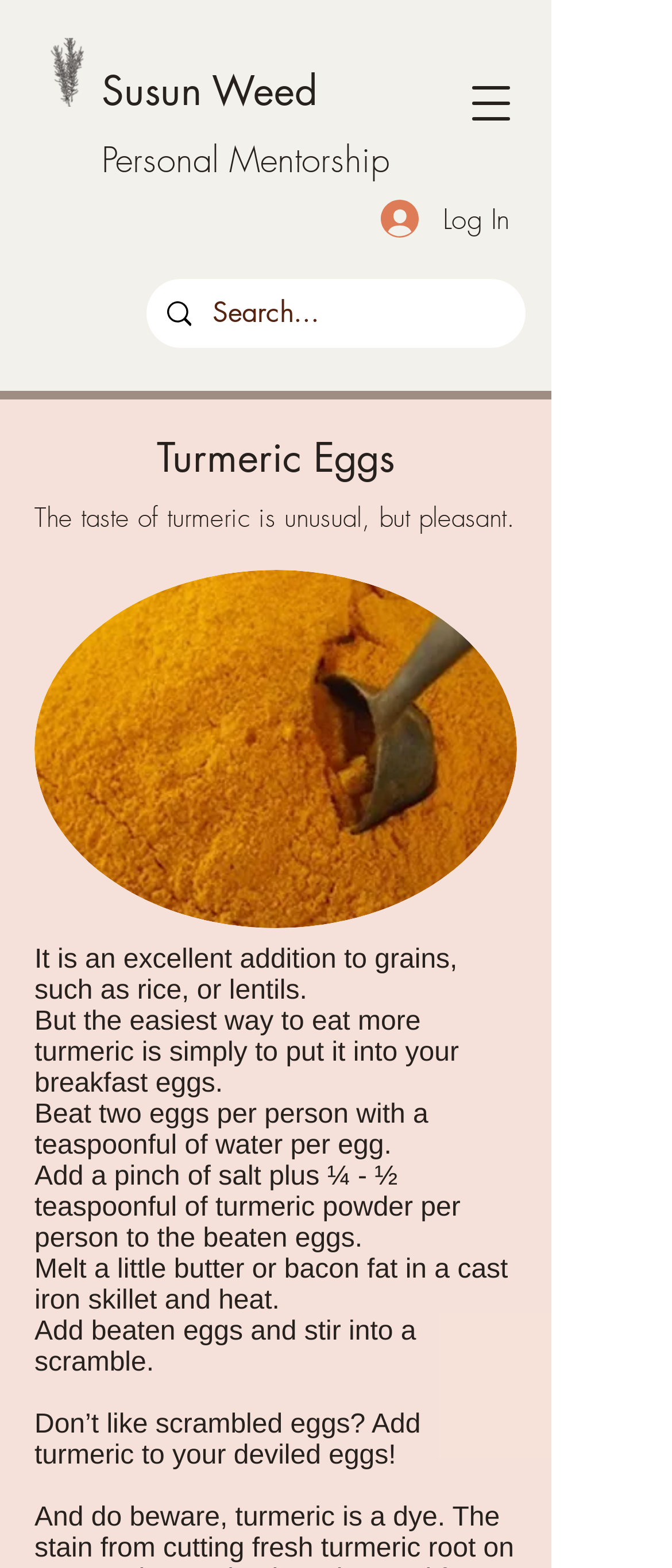Give a full account of the webpage's elements and their arrangement.

The webpage is about Turmeric Eggs, with a prominent heading at the top center of the page. Below the heading, there is a brief description of the taste of turmeric, which is unusual but pleasant. 

On the top right corner, there is a button to open the navigation menu, accompanied by an image. Next to it, there is a "Log In" button with an icon. 

On the top left side, there is an image of Illustrated Rosemary, and below it, there are two links: "Susun Weed" and "Personal Mentorship". 

In the middle of the page, there is a search bar with a magnifying glass icon, where users can type in their search queries. 

The main content of the page is a recipe for Turmeric Eggs, which is divided into several paragraphs. The recipe starts with a brief introduction, followed by a series of steps, including beating eggs with water, adding turmeric powder and salt, melting butter or bacon fat, and cooking the eggs. The recipe also provides an alternative option for deviled eggs. 

Throughout the page, there are several images, including an image of Turmeric Eggs, which is placed below the heading. The overall layout is organized, with clear headings and concise text, making it easy to follow the recipe.